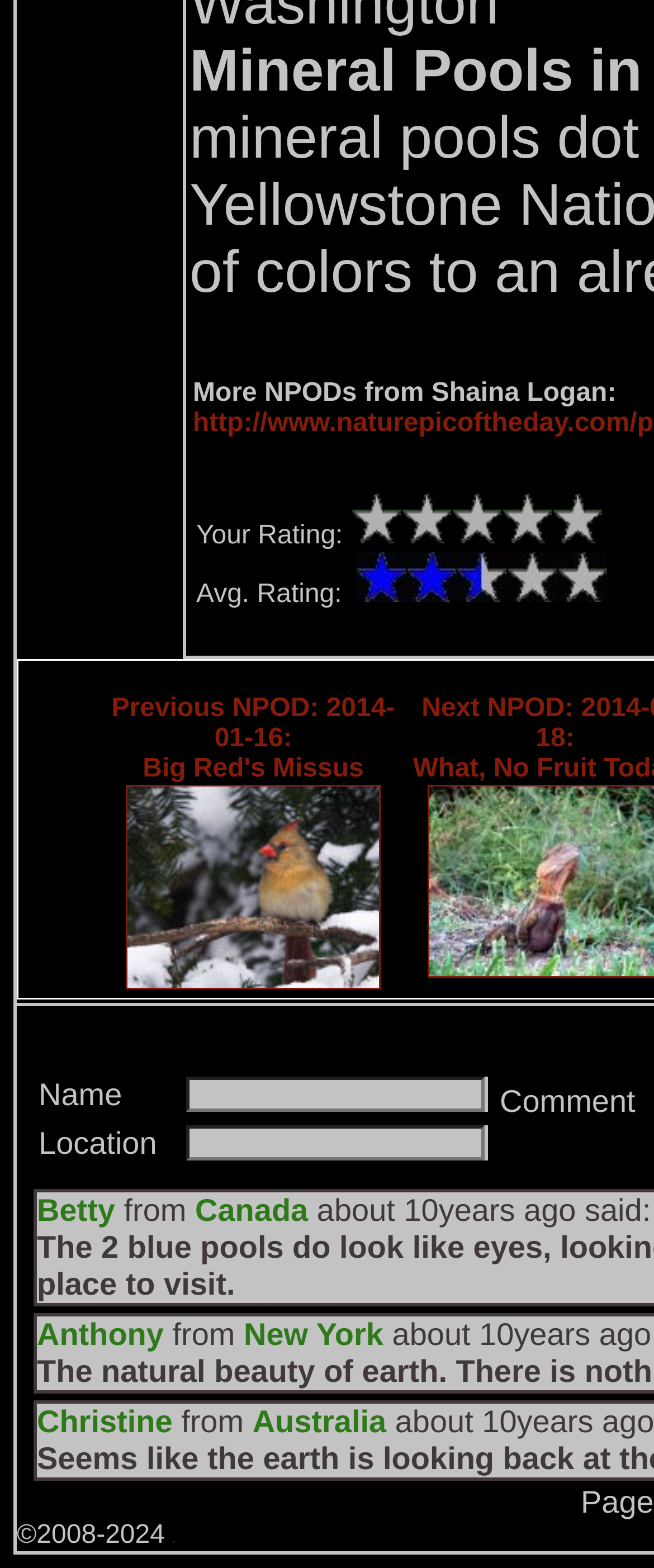Please answer the following question as detailed as possible based on the image: 
What is the average rating of this NPOD?

I found the average rating by looking at the 'Avg. Rating:' text and the corresponding image '2.5' next to it.